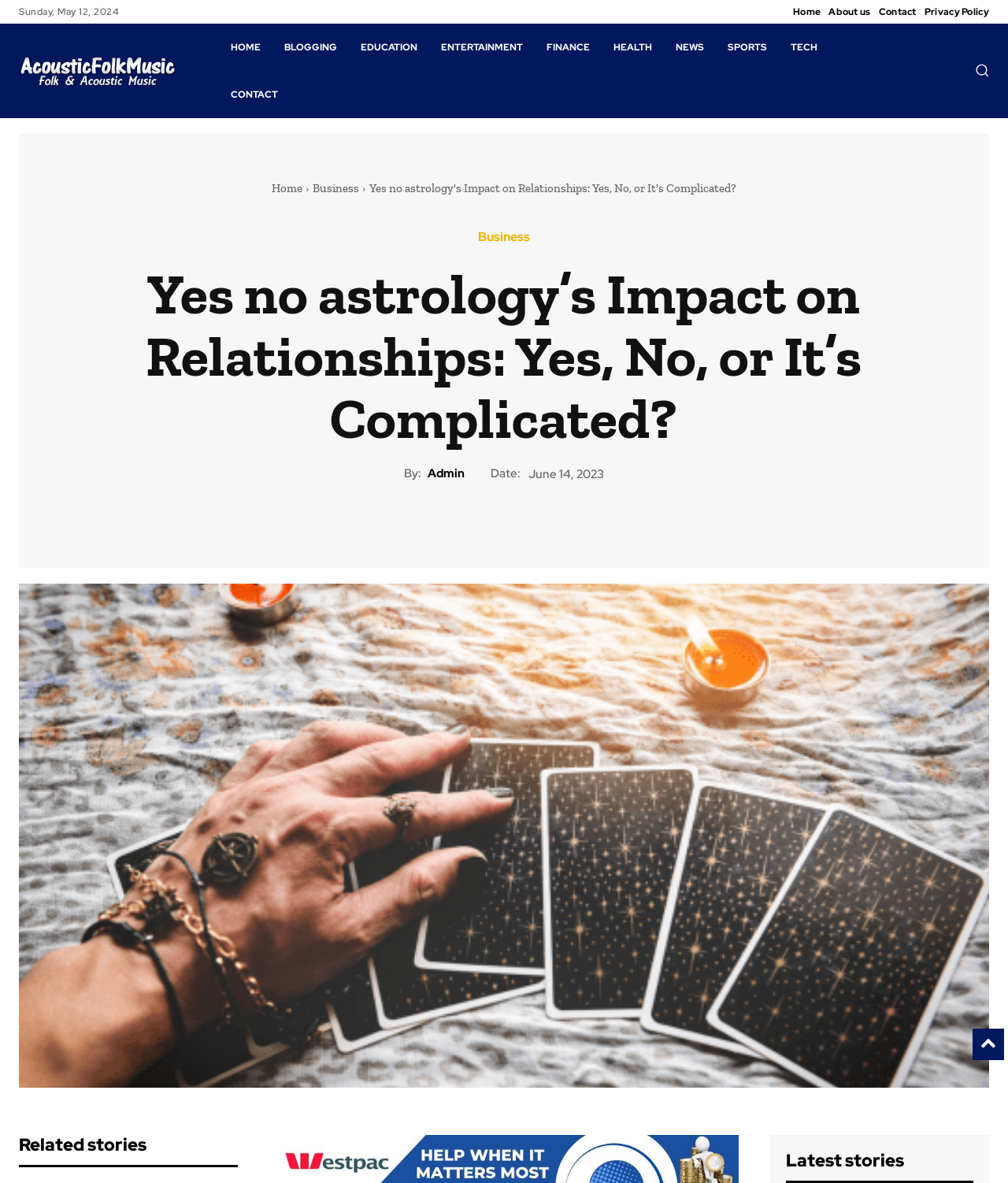Identify the bounding box coordinates of the part that should be clicked to carry out this instruction: "Click the Home link".

[0.787, 0.0, 0.814, 0.02]